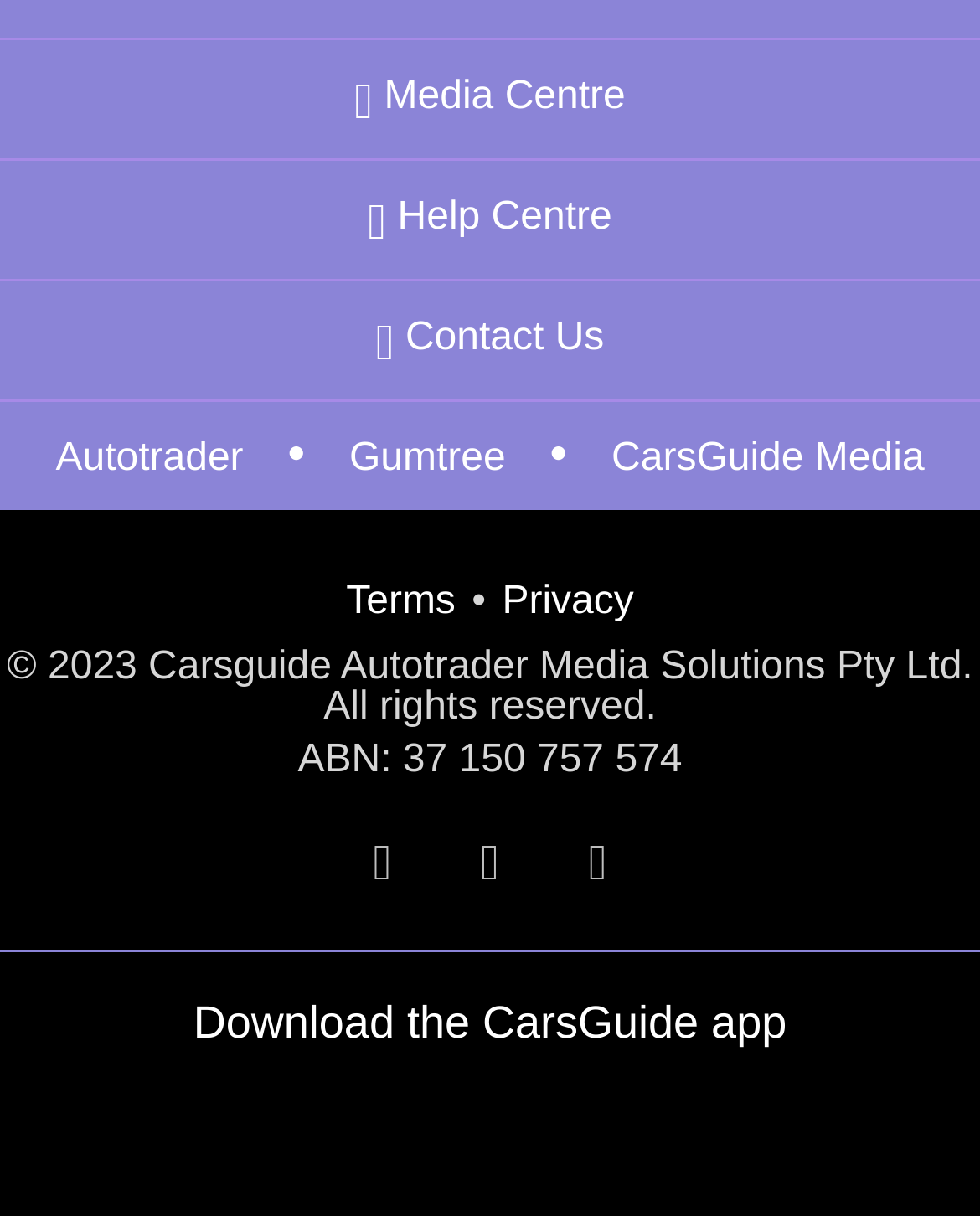Please identify the bounding box coordinates of the clickable area that will fulfill the following instruction: "Go to Media Centre". The coordinates should be in the format of four float numbers between 0 and 1, i.e., [left, top, right, bottom].

[0.0, 0.026, 1.0, 0.123]